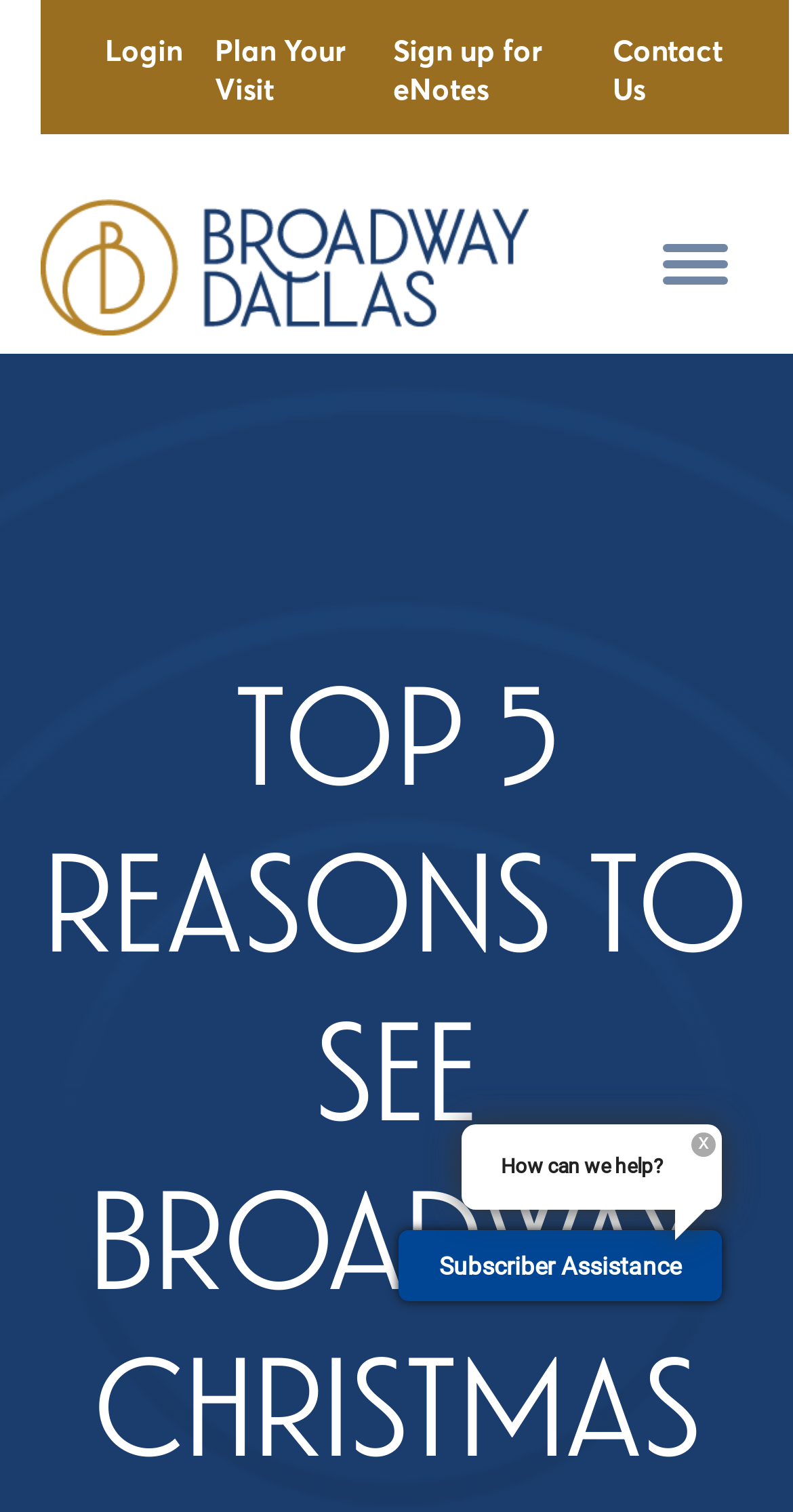Determine the bounding box coordinates of the UI element described below. Use the format (top-left x, top-left y, bottom-right x, bottom-right y) with floating point numbers between 0 and 1: Plan Your Visit

[0.271, 0.021, 0.435, 0.071]